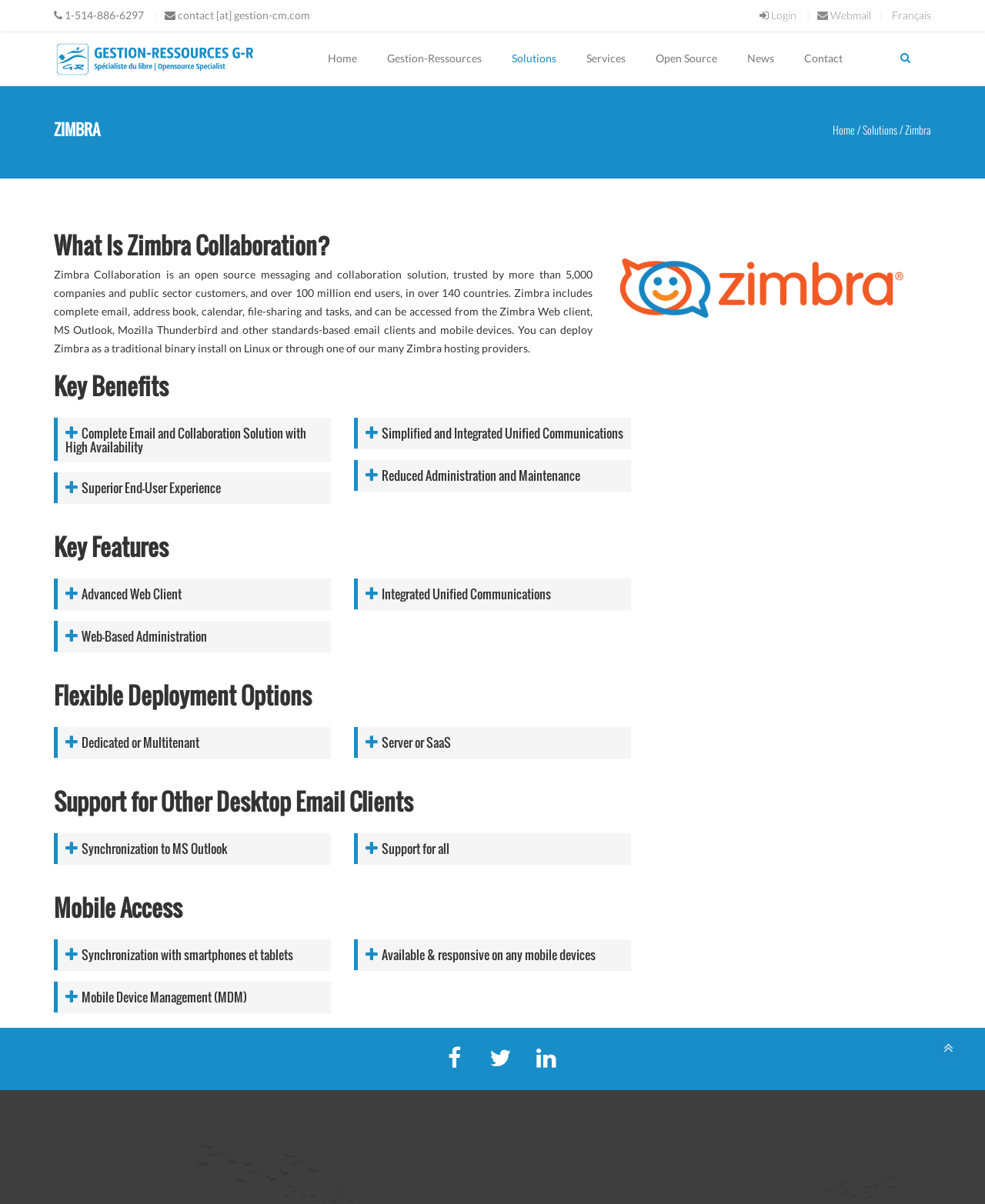Reply to the question below using a single word or brief phrase:
What are the key benefits of Zimbra Collaboration?

Complete Email, Superior End-User Experience, etc.